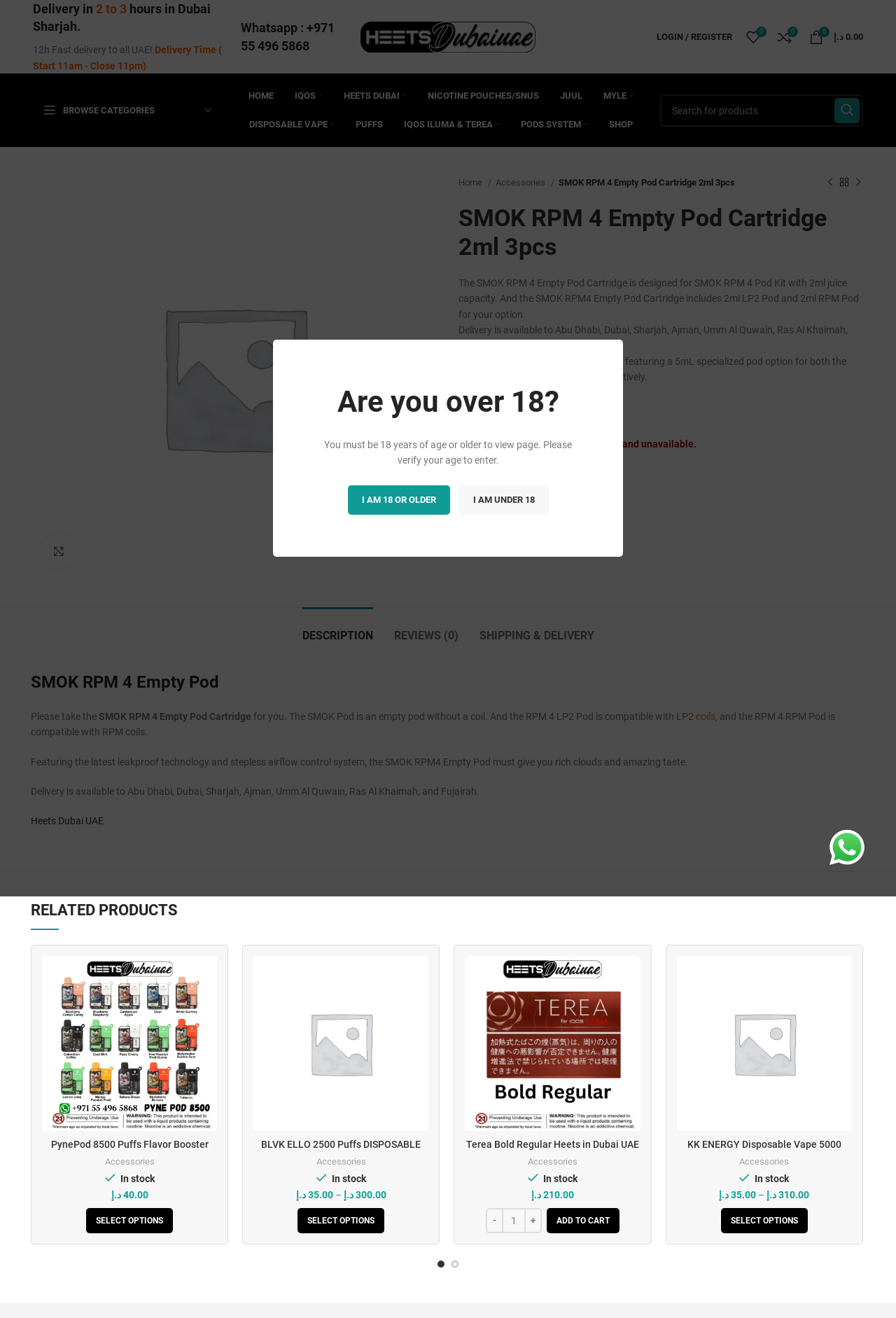Please identify the bounding box coordinates of the element's region that needs to be clicked to fulfill the following instruction: "Verify your age". The bounding box coordinates should consist of four float numbers between 0 and 1, i.e., [left, top, right, bottom].

[0.352, 0.289, 0.648, 0.321]